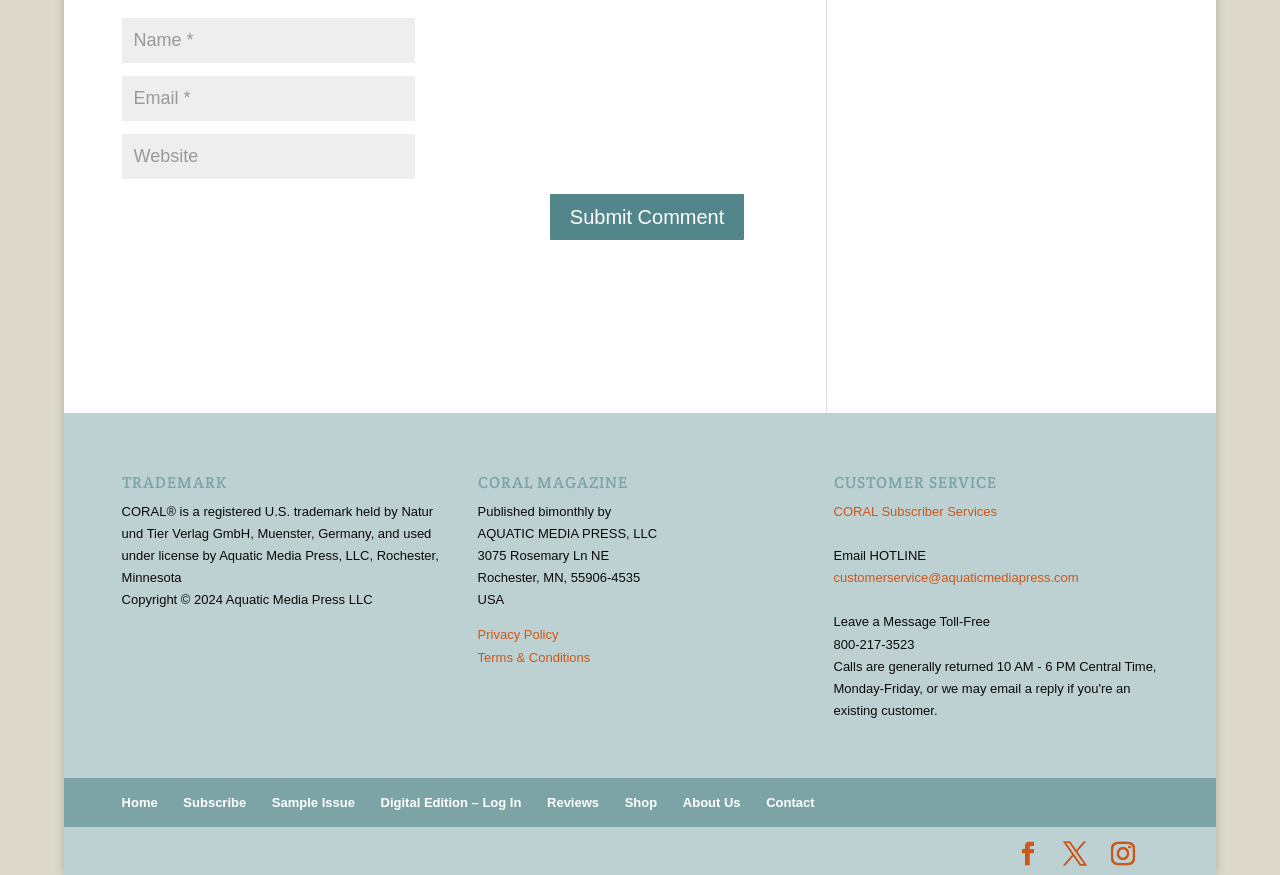Find the bounding box coordinates for the area you need to click to carry out the instruction: "Visit the privacy policy page". The coordinates should be four float numbers between 0 and 1, indicated as [left, top, right, bottom].

[0.373, 0.717, 0.436, 0.734]